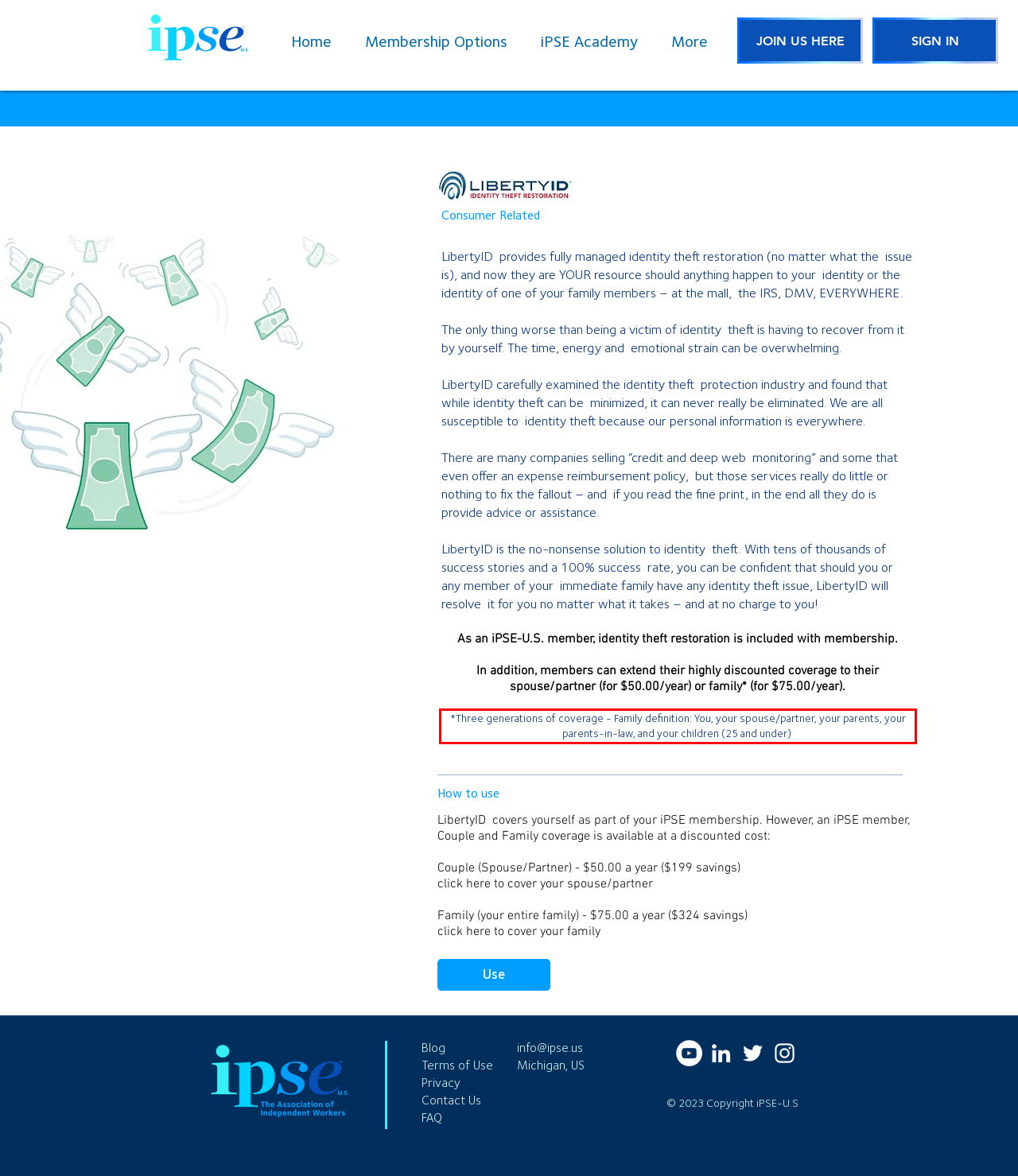Analyze the screenshot of a webpage where a red rectangle is bounding a UI element. Extract and generate the text content within this red bounding box.

*Three generations of coverage - Family definition: You, your spouse/partner, your parents, your parents-in-law, and your children (25 and under)